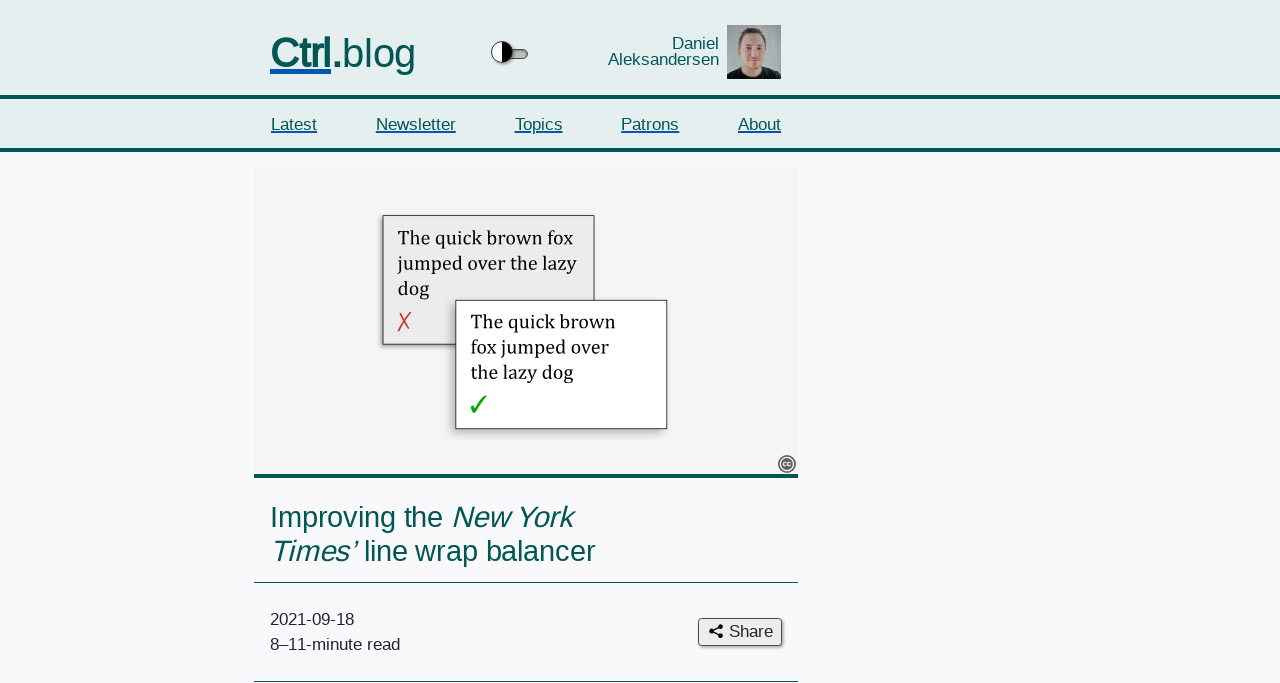Please indicate the bounding box coordinates for the clickable area to complete the following task: "Go to the latest page". The coordinates should be specified as four float numbers between 0 and 1, i.e., [left, top, right, bottom].

[0.211, 0.166, 0.248, 0.195]